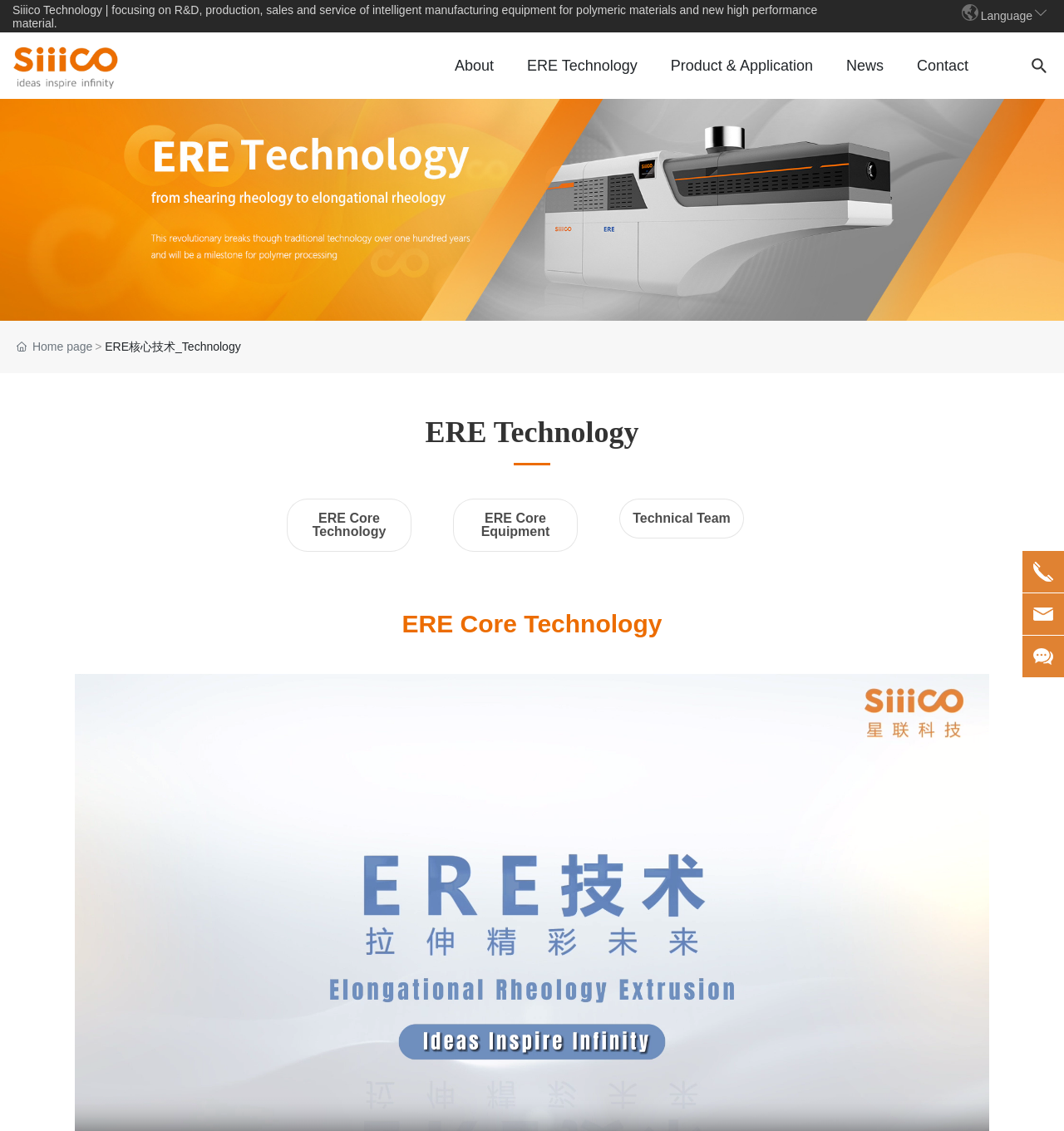Find the bounding box coordinates of the clickable area that will achieve the following instruction: "Go to the Home page".

[0.016, 0.301, 0.087, 0.313]